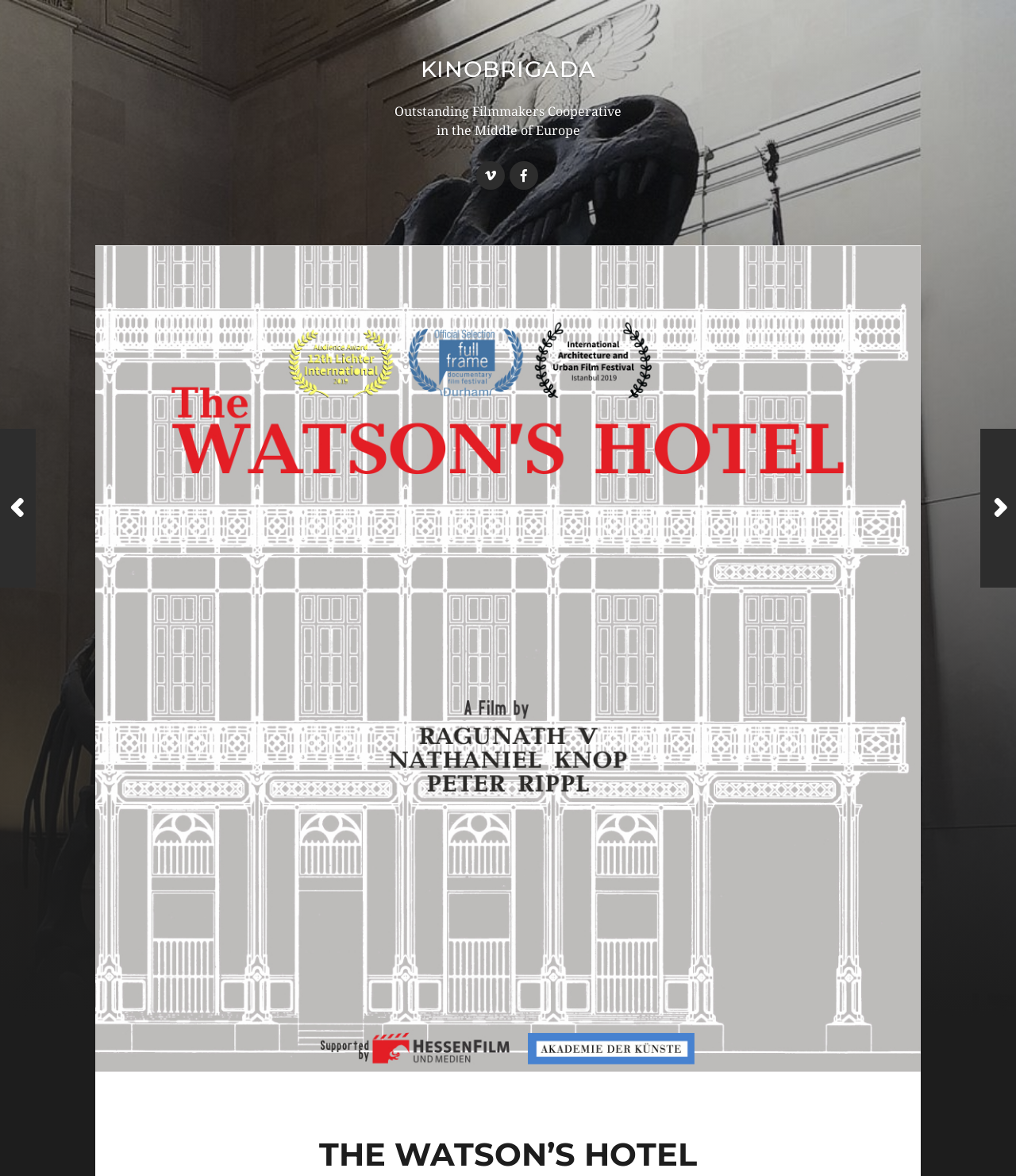Extract the bounding box for the UI element that matches this description: "Facebook".

[0.501, 0.137, 0.529, 0.161]